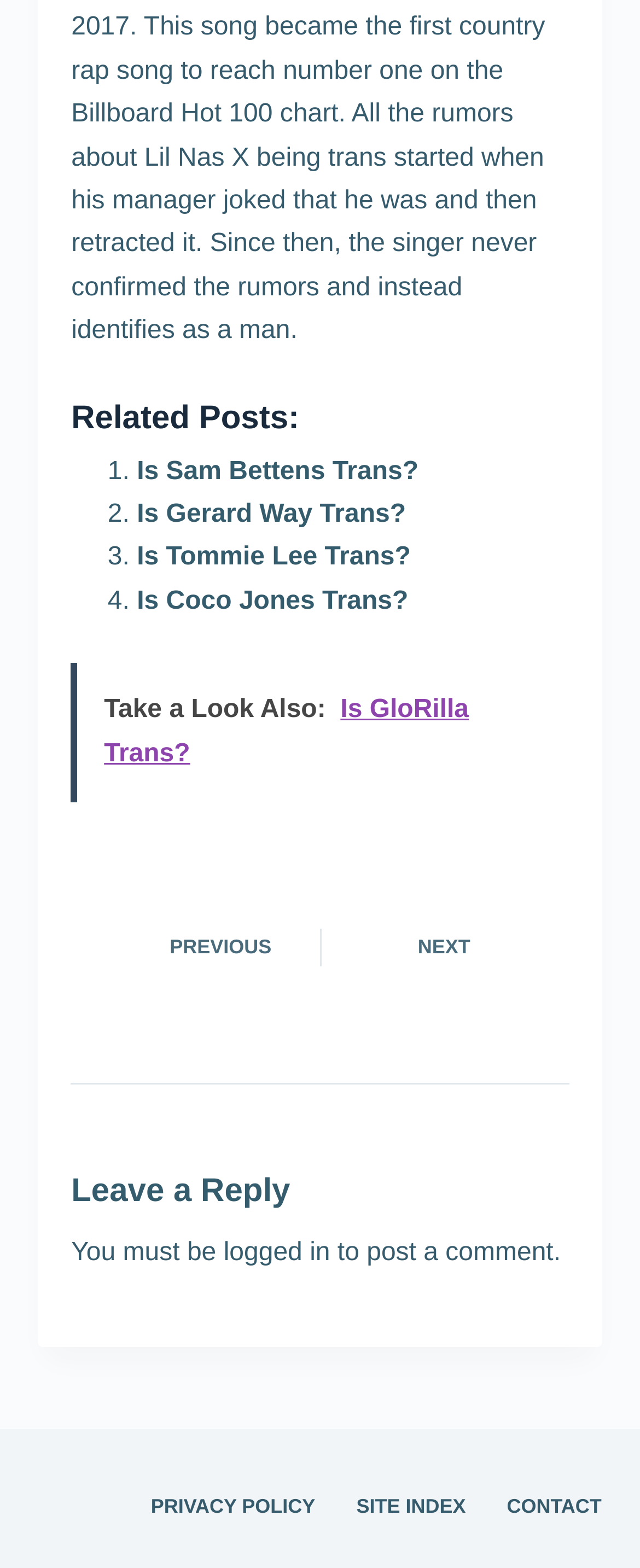What is the purpose of the 'Leave a Reply' section?
Could you answer the question with a detailed and thorough explanation?

The 'Leave a Reply' section has a heading and a static text that says 'You must be logged in to post a comment.' This suggests that the purpose of this section is to allow users to post a comment, but only if they are logged in.